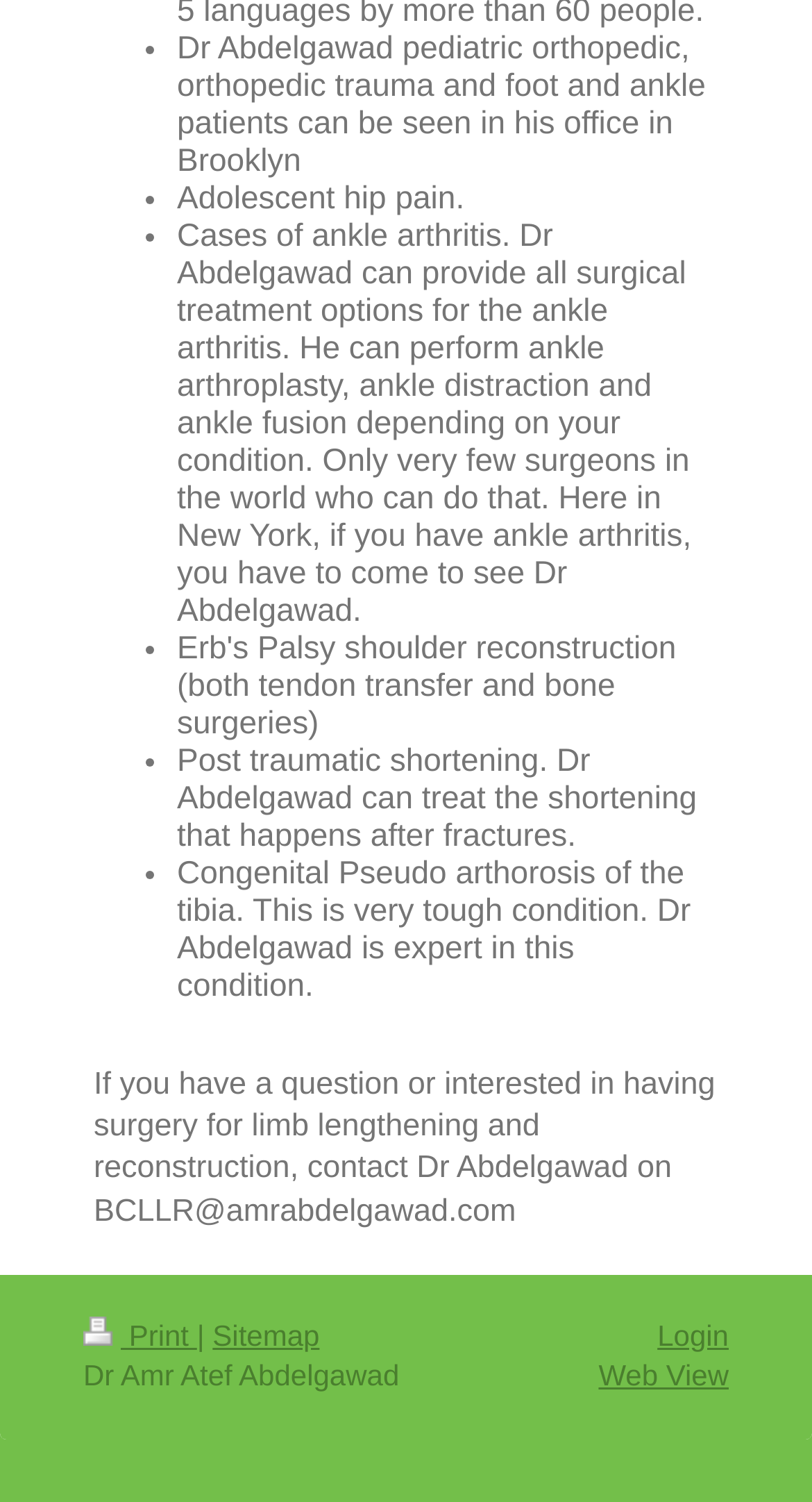Where is Dr. Abdelgawad's office located?
Please provide a comprehensive and detailed answer to the question.

According to the webpage, Dr. Abdelgawad's office is located in Brooklyn, where he sees patients with various orthopedic conditions.